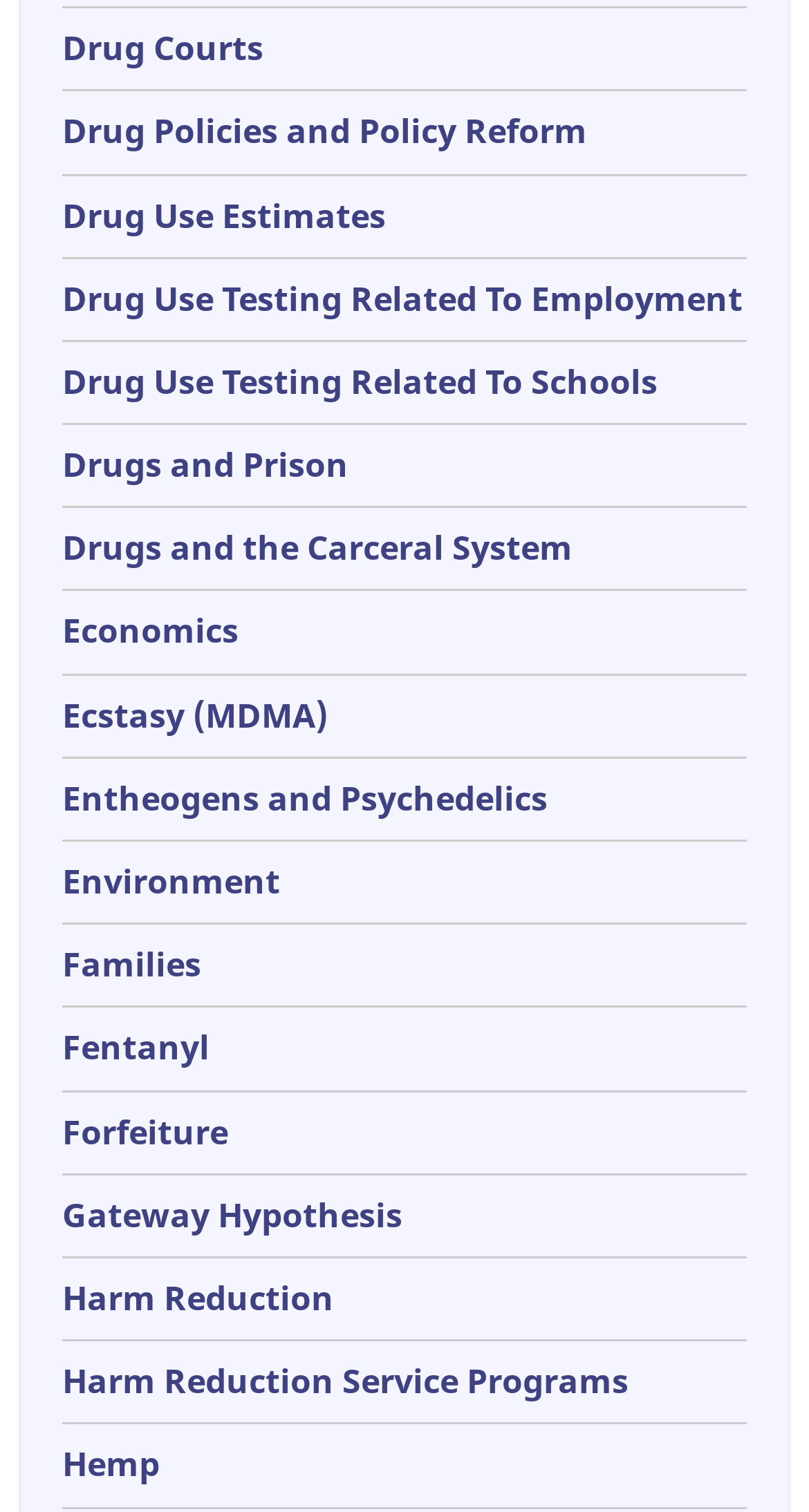Identify the bounding box coordinates necessary to click and complete the given instruction: "Read about Economics".

[0.077, 0.402, 0.295, 0.433]